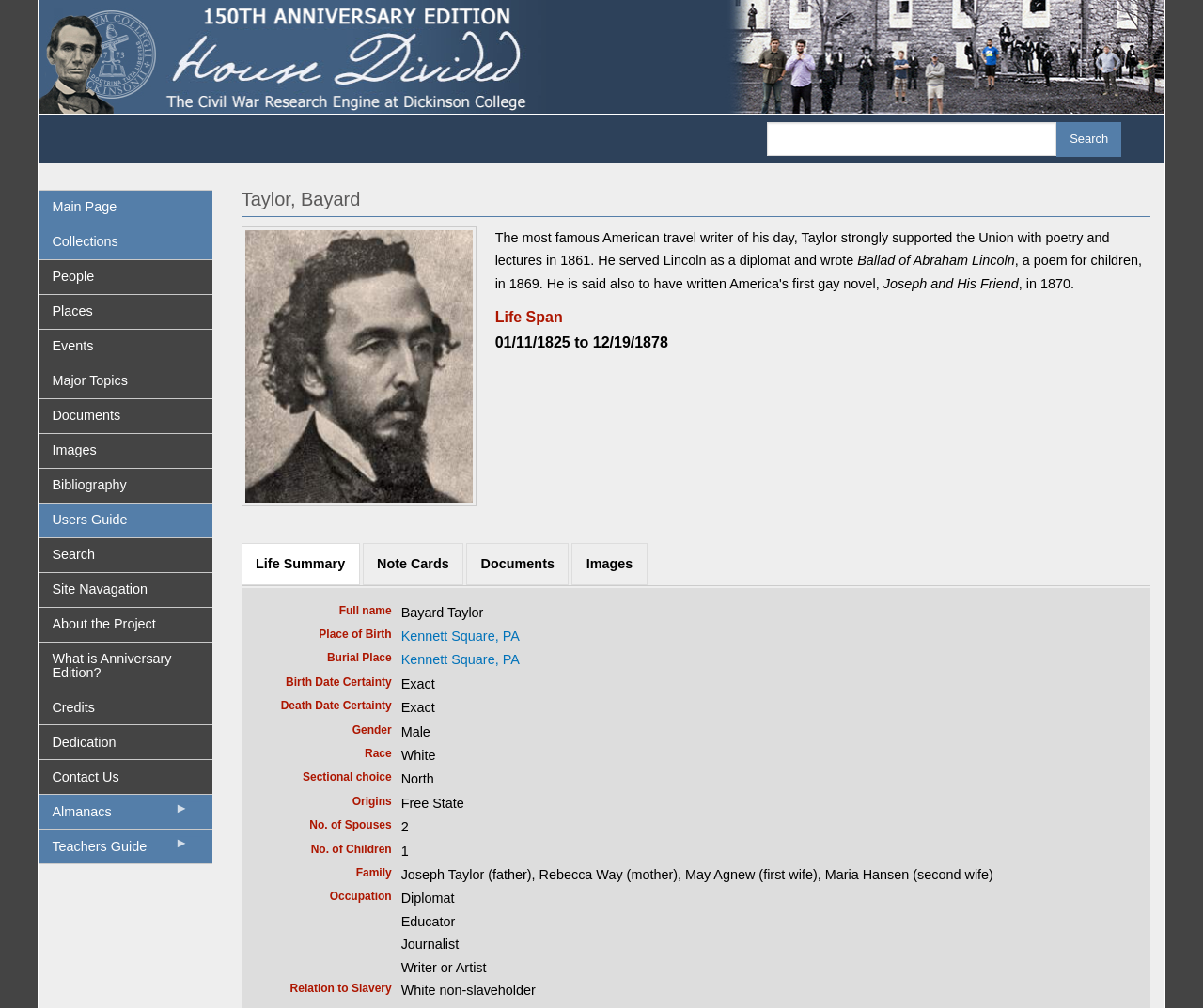Where was Bayard Taylor born?
Please answer the question with a single word or phrase, referencing the image.

Kennett Square, PA